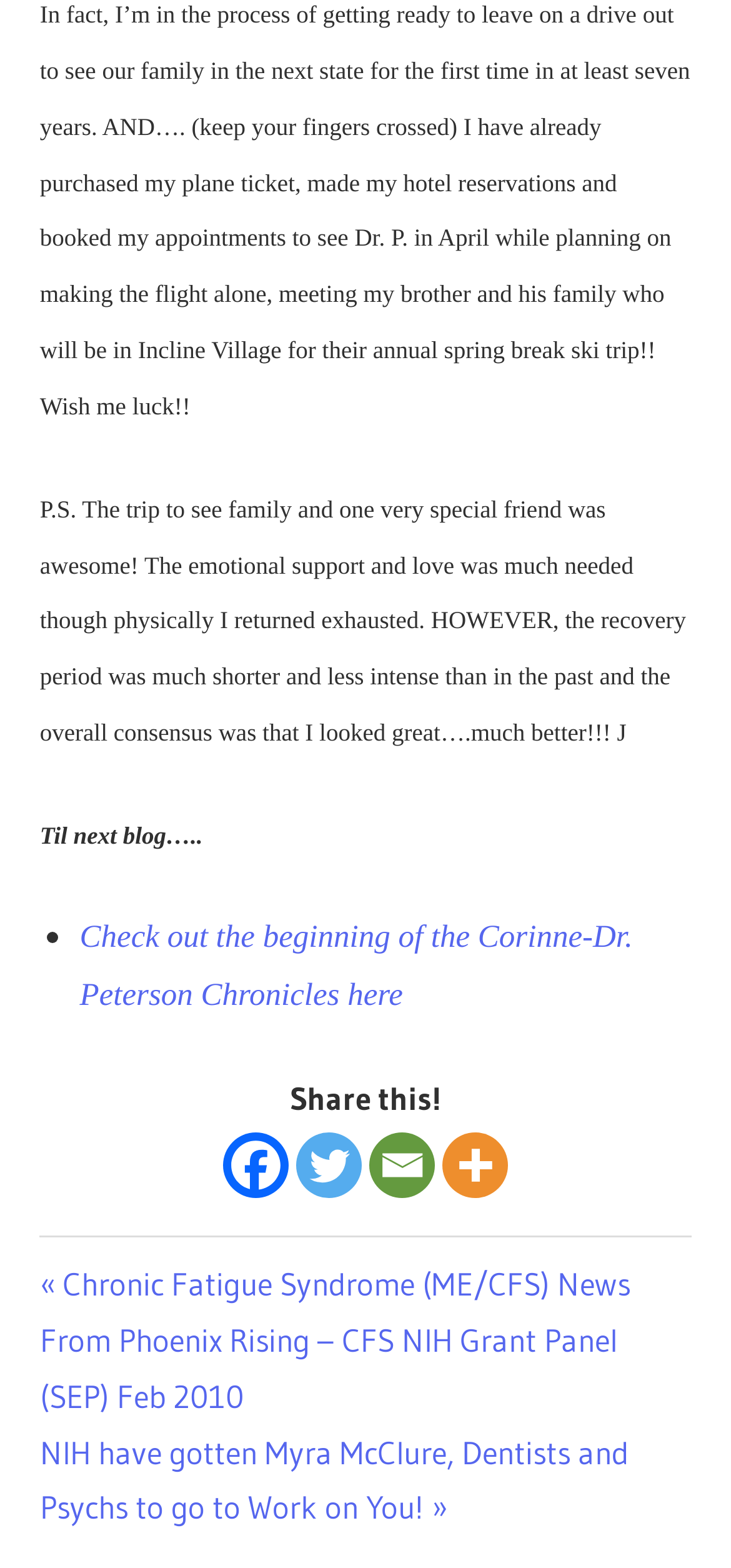Extract the bounding box coordinates for the described element: "blood volume". The coordinates should be represented as four float numbers between 0 and 1: [left, top, right, bottom].

[0.054, 0.788, 0.208, 0.849]